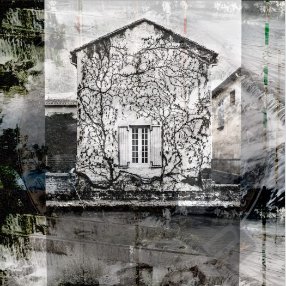Offer a meticulous description of the image.

This image is titled "French Impressions No. 25" and is part of a series that captures the essence of French landscapes and architecture. The artwork features a striking black-and-white depiction of a house, heavily intertwined with vines, suggesting a sense of mystery and timelessness. The house's windows are framed symmetrically, drawing the viewer's eye to its architectural details, while the background hints at a lush, overgrown environment, embodying nature's reclamation of human structures. This composition combines various textures and elements, inviting contemplation of the relationship between man-made environments and the natural world. It reflects the artist’s exploration of balance and beauty, showcasing a moment that feels both familiar and dreamlike.